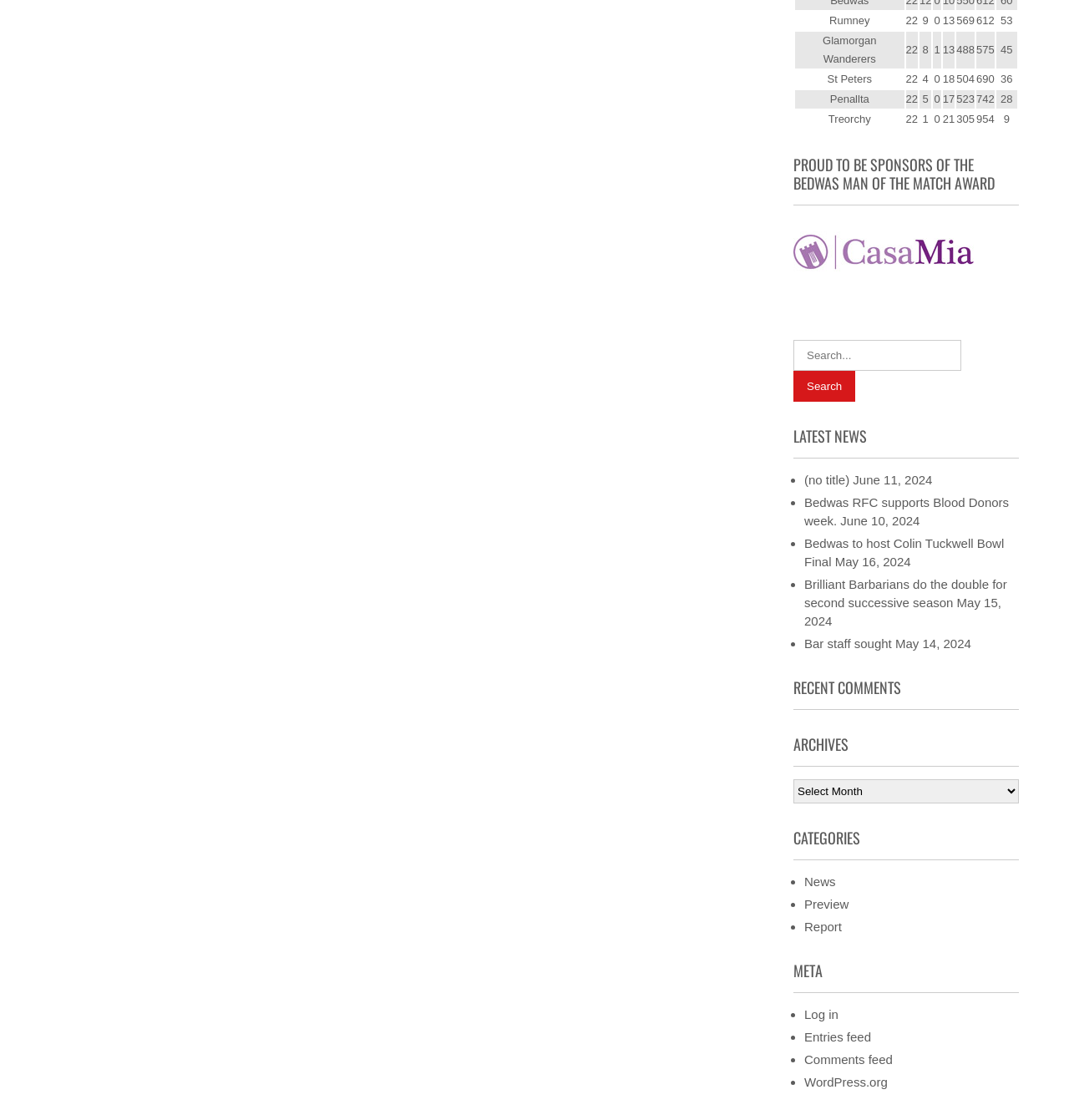Determine the bounding box coordinates for the clickable element required to fulfill the instruction: "Click on the button 'Search'". Provide the coordinates as four float numbers between 0 and 1, i.e., [left, top, right, bottom].

[0.742, 0.331, 0.8, 0.359]